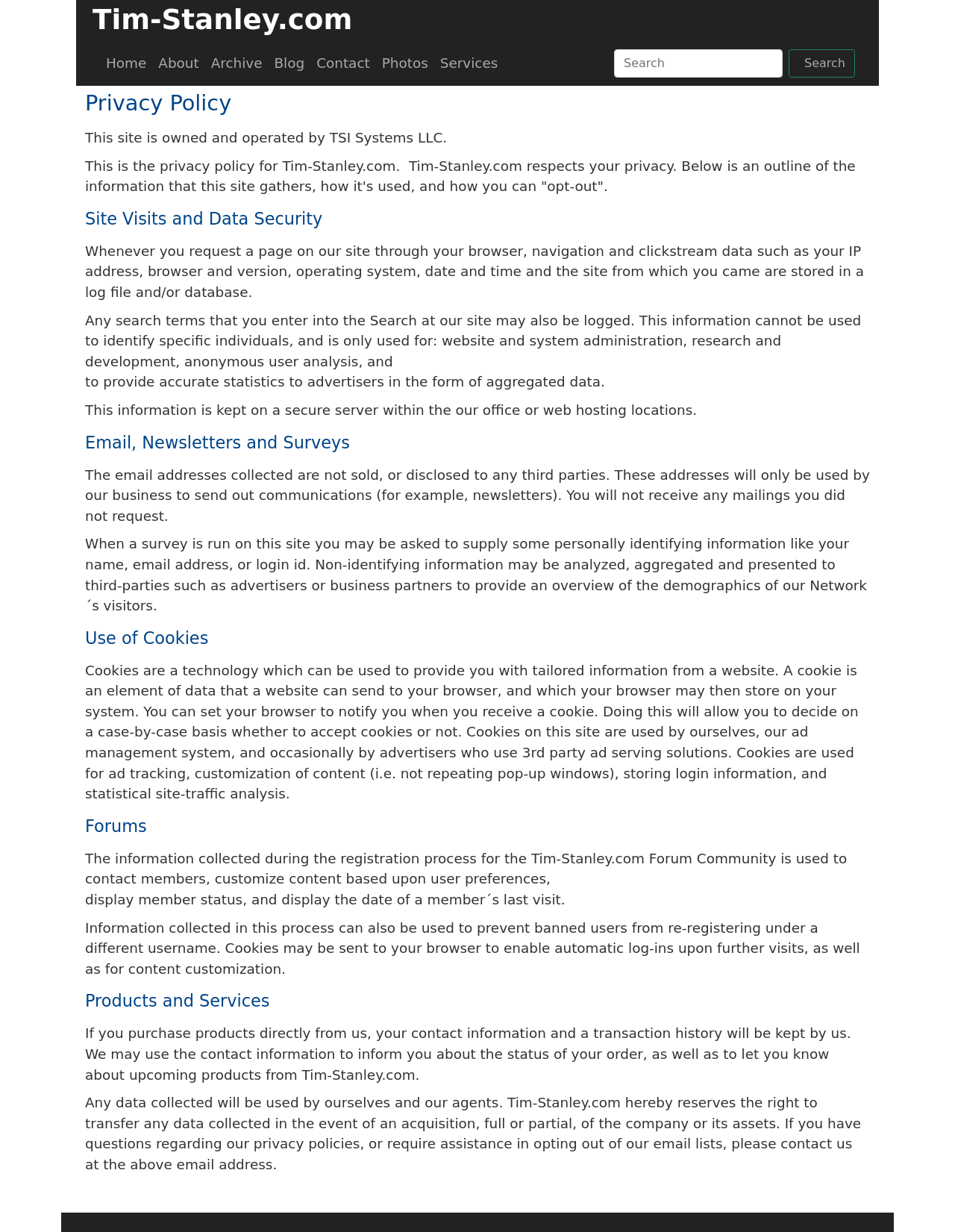Please indicate the bounding box coordinates of the element's region to be clicked to achieve the instruction: "view photos". Provide the coordinates as four float numbers between 0 and 1, i.e., [left, top, right, bottom].

[0.394, 0.038, 0.455, 0.065]